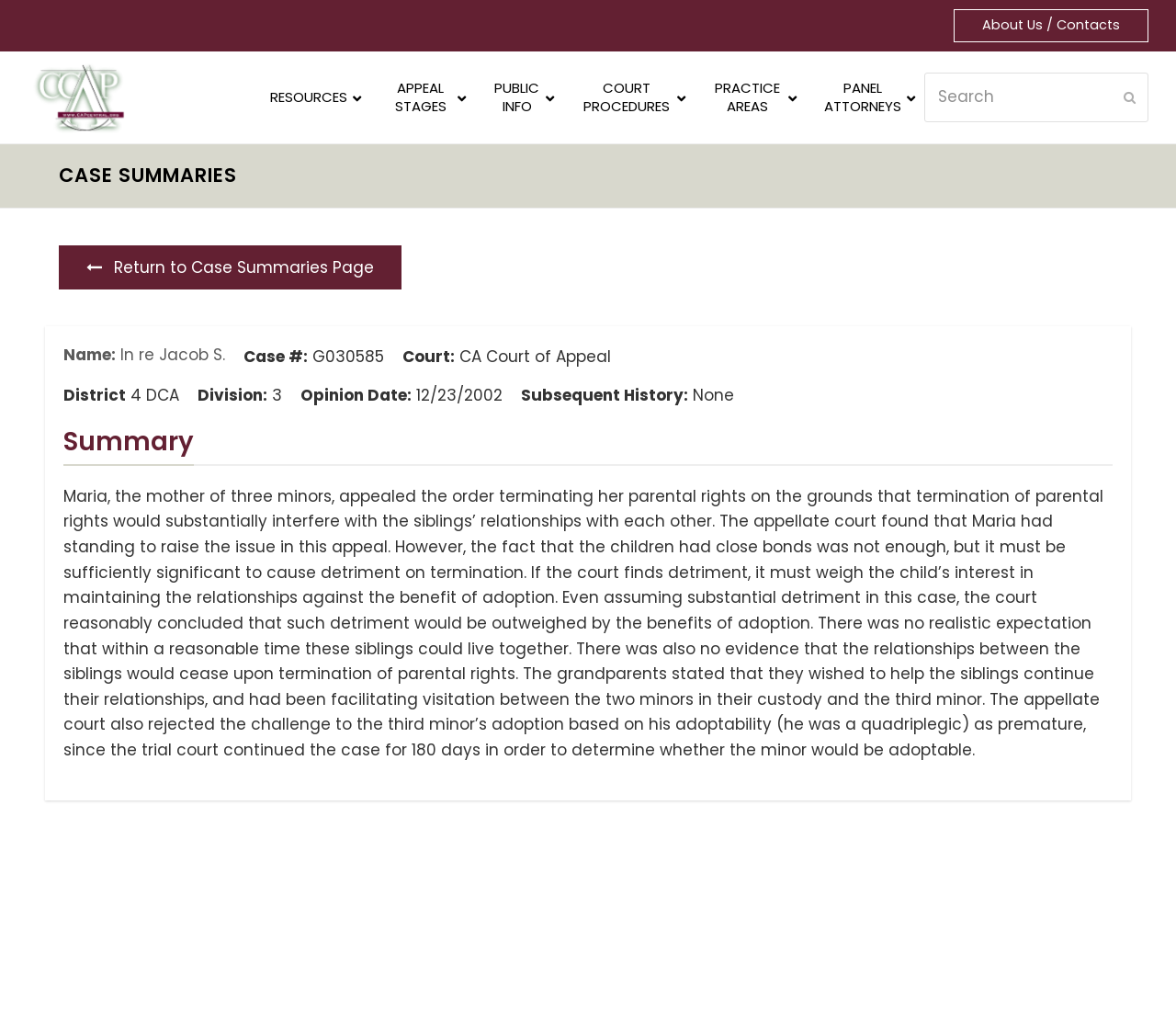Please locate the bounding box coordinates of the element that needs to be clicked to achieve the following instruction: "View resources". The coordinates should be four float numbers between 0 and 1, i.e., [left, top, right, bottom].

[0.214, 0.064, 0.315, 0.126]